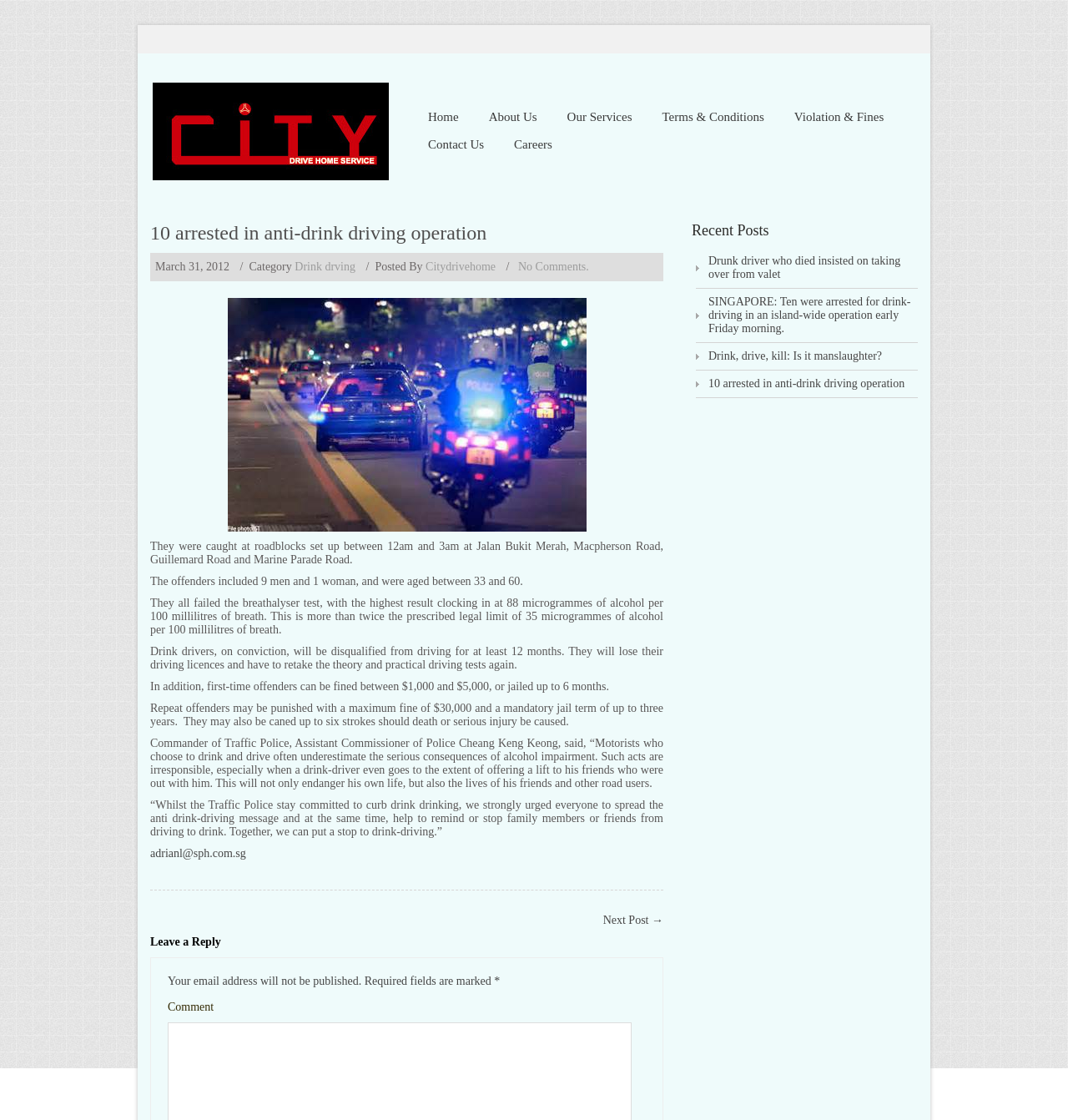What is the purpose of the roadblocks set up by the Traffic Police?
Based on the image, respond with a single word or phrase.

To catch drink drivers